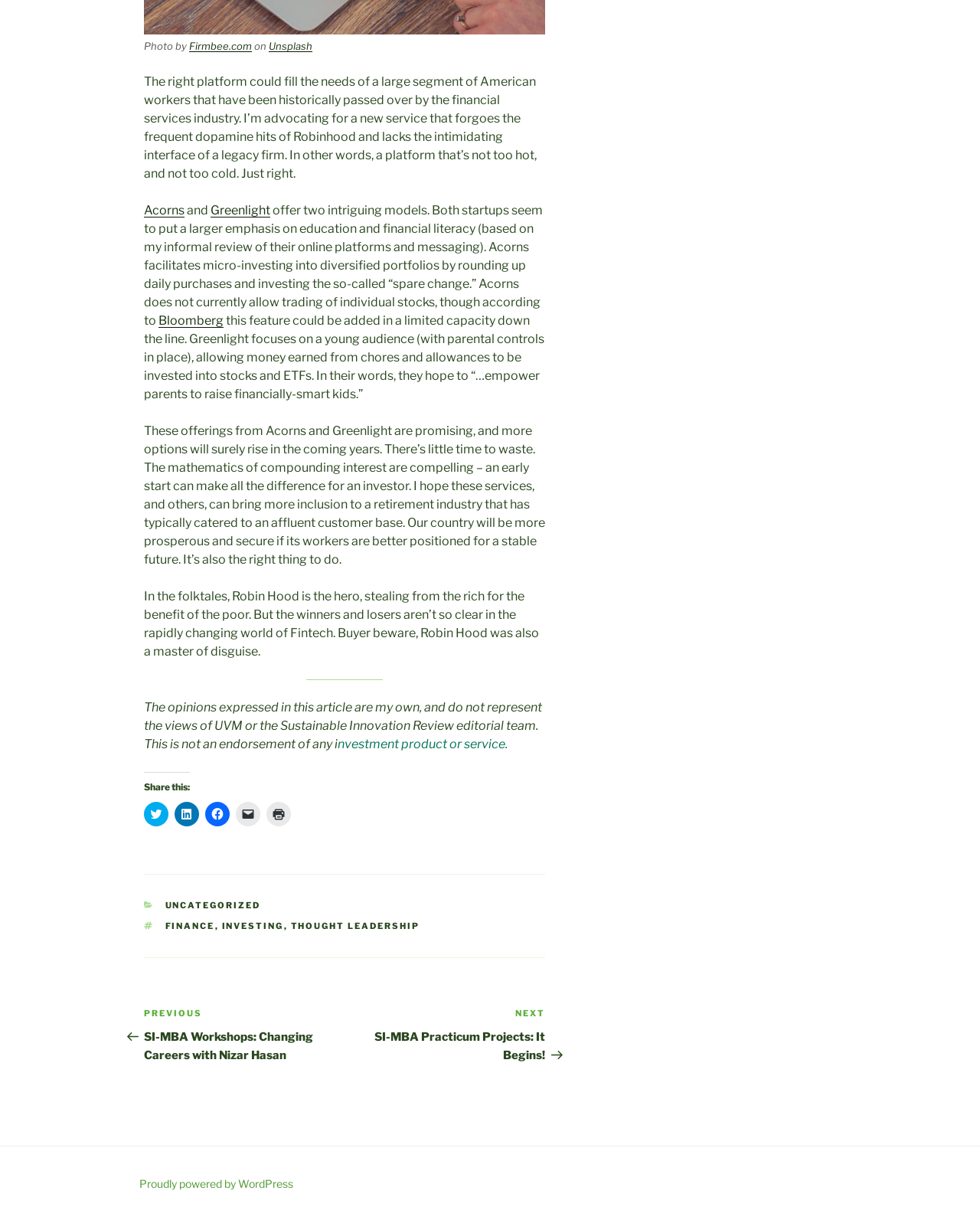What is the topic of the article?
Kindly answer the question with as much detail as you can.

Based on the content of the article, it appears to be discussing the financial services industry and the need for a platform that caters to a large segment of American workers. The article also mentions specific companies such as Acorns and Greenlight, which are involved in micro-investing and financial literacy.